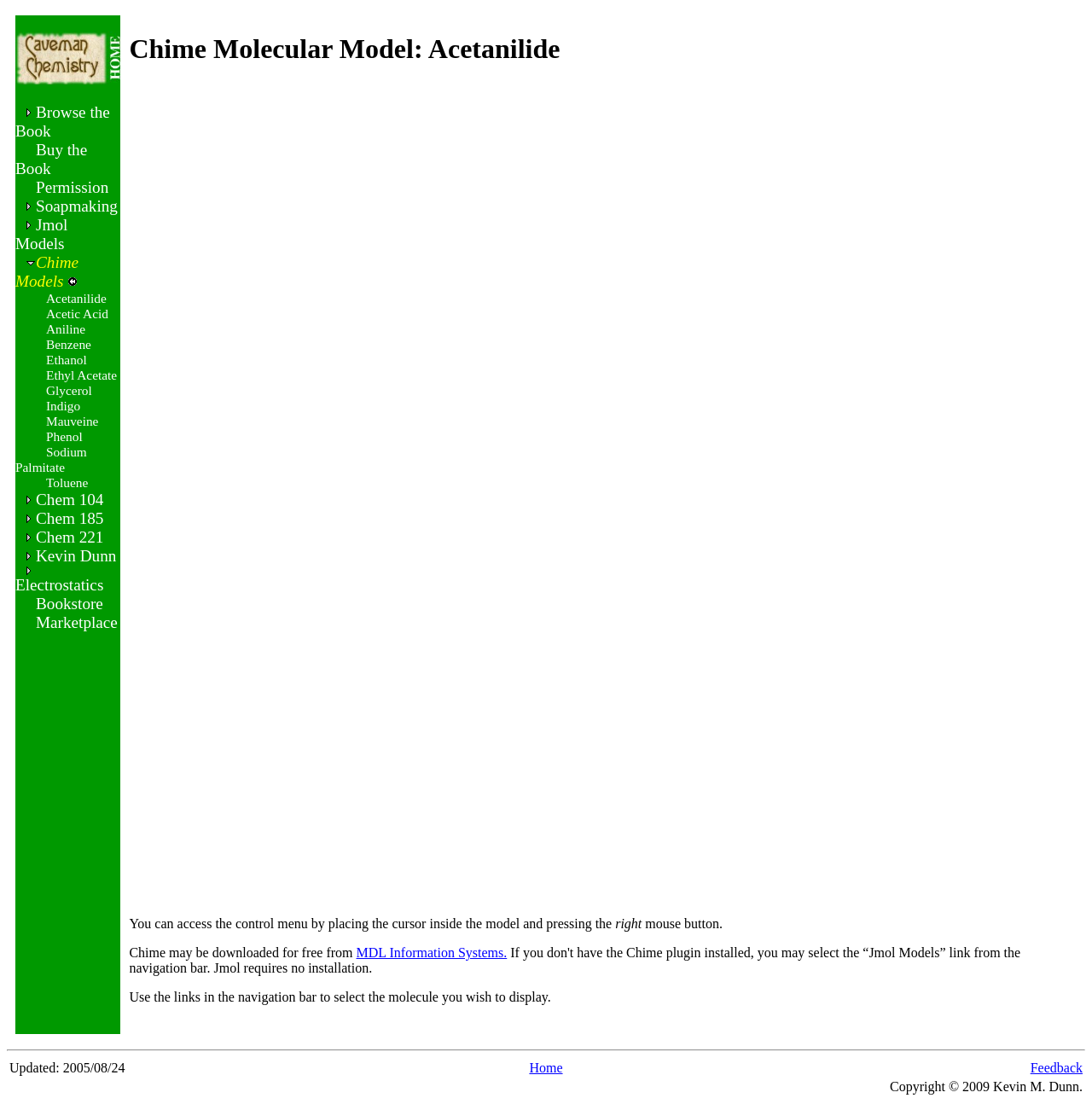Given the following UI element description: "MDL Information Systems.", find the bounding box coordinates in the webpage screenshot.

[0.326, 0.856, 0.464, 0.869]